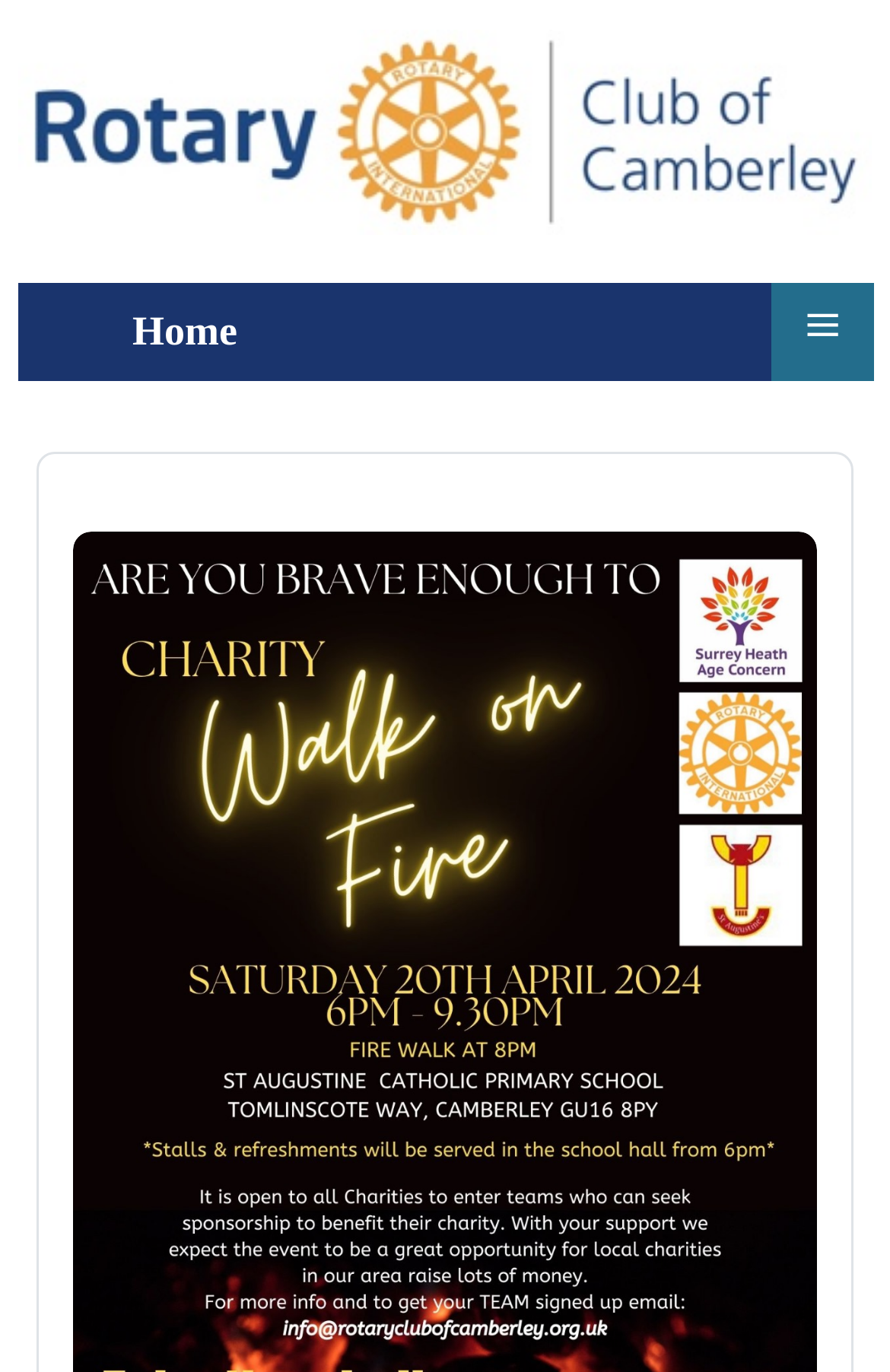Given the element description "title="Fire Walk Charity Challenge"", identify the bounding box of the corresponding UI element.

[0.082, 0.755, 0.918, 0.783]